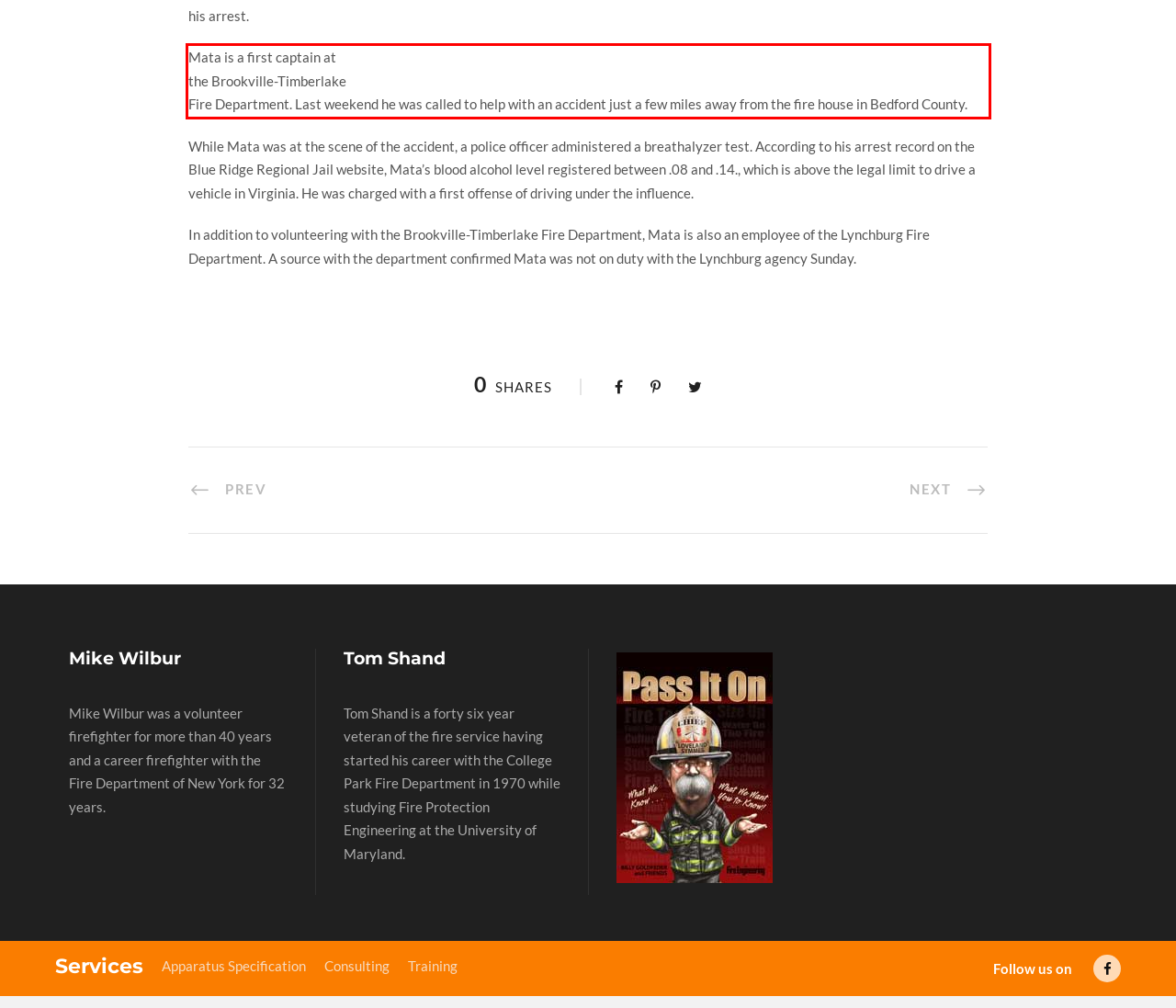Please examine the webpage screenshot containing a red bounding box and use OCR to recognize and output the text inside the red bounding box.

Mata is a first captain at the Brookville-Timberlake Fire Department. Last weekend he was called to help with an accident just a few miles away from the fire house in Bedford County.